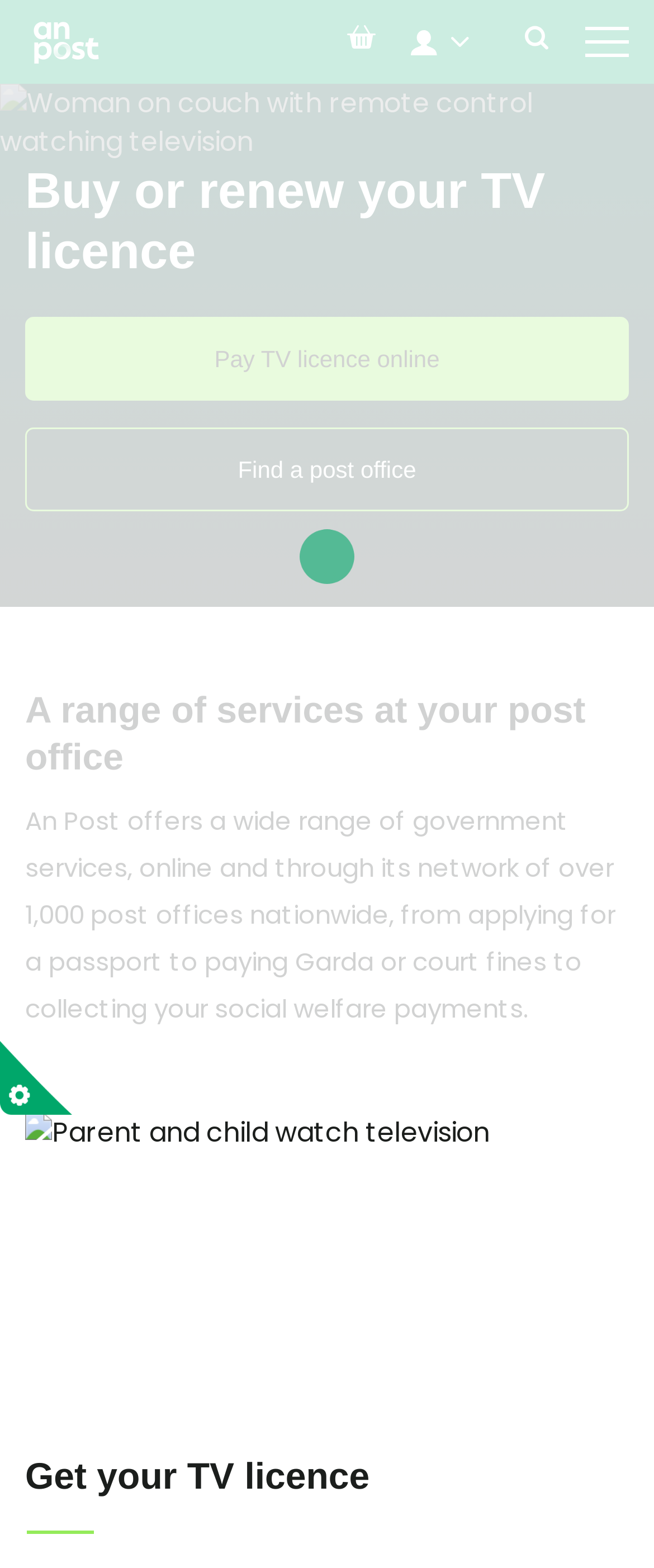What services can be accessed through An Post?
Using the image as a reference, answer with just one word or a short phrase.

Government services